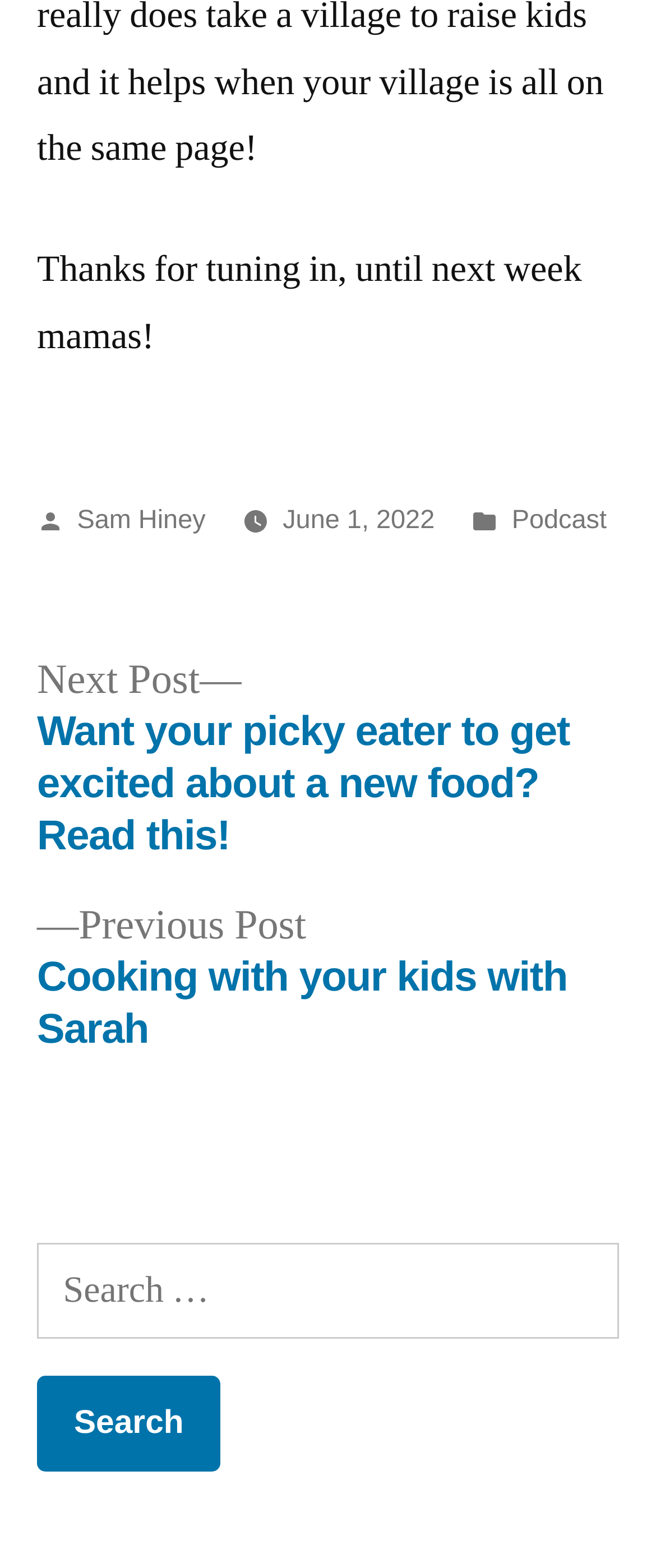Who posted the latest article?
Look at the image and respond with a one-word or short-phrase answer.

Sam Hiney